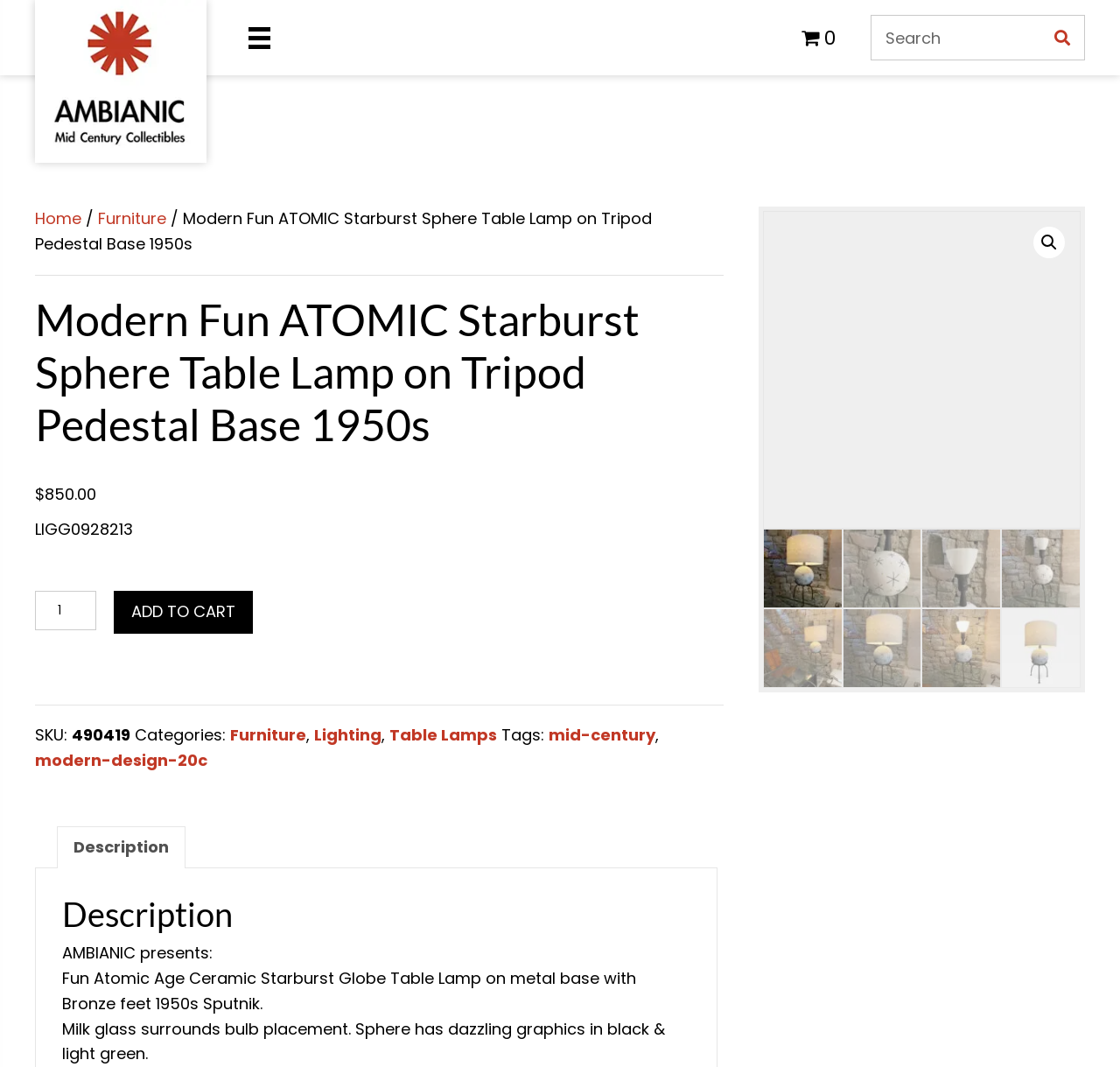Predict the bounding box for the UI component with the following description: "Lighting".

[0.28, 0.679, 0.341, 0.699]